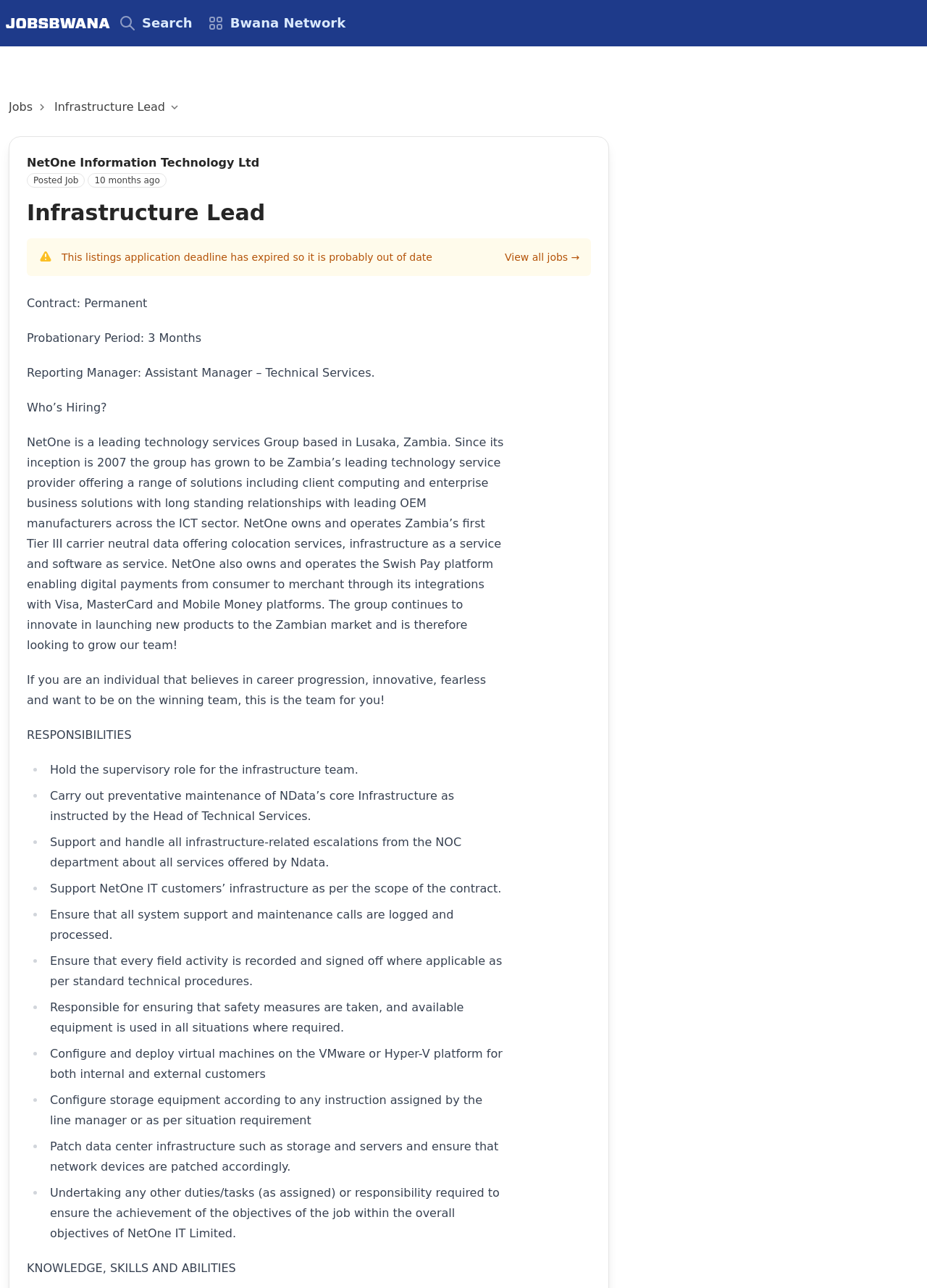Who is the hiring company?
Using the image as a reference, answer with just one word or a short phrase.

NetOne Information Technology Ltd